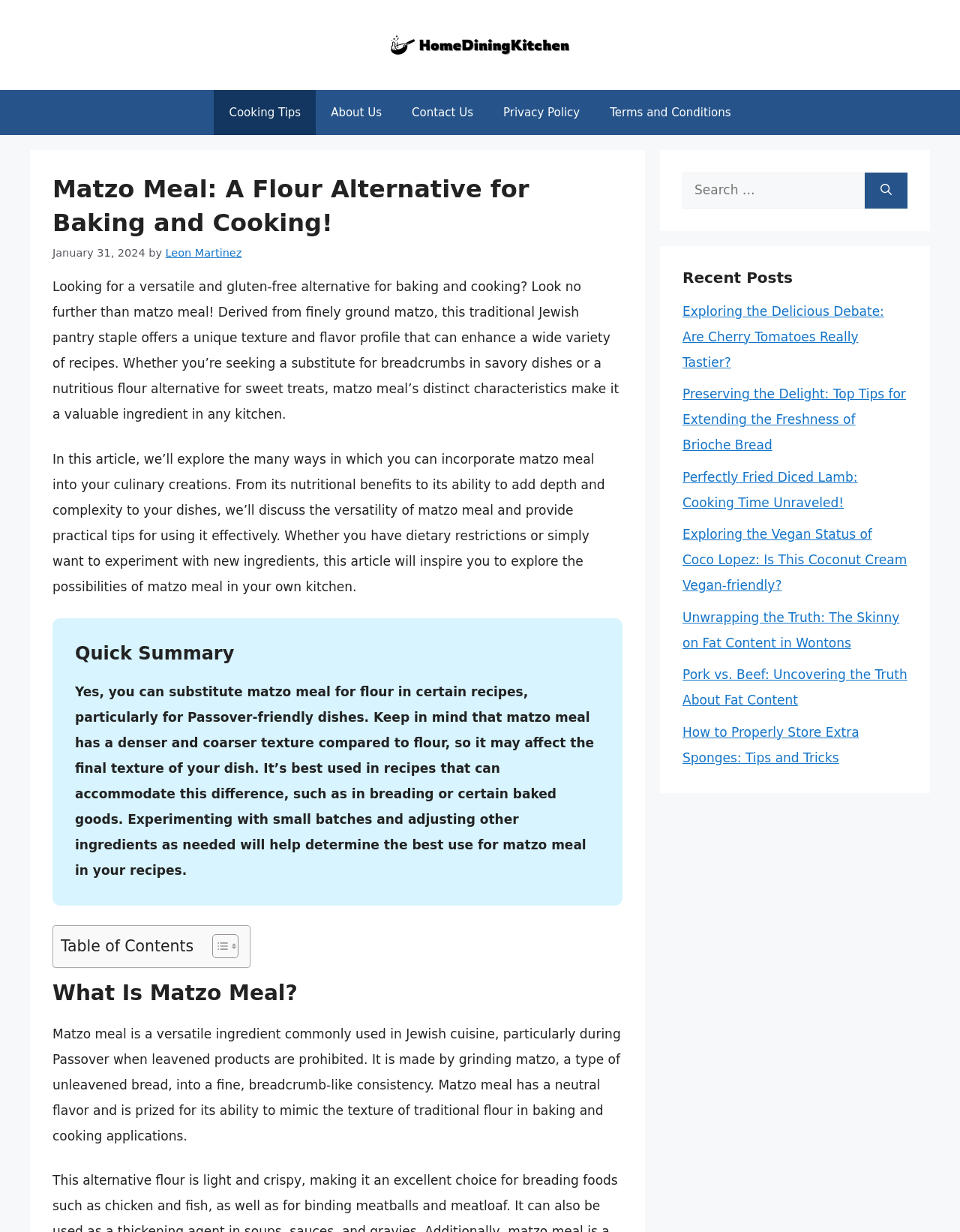Find the bounding box coordinates corresponding to the UI element with the description: "Toggle". The coordinates should be formatted as [left, top, right, bottom], with values as floats between 0 and 1.

[0.209, 0.758, 0.245, 0.778]